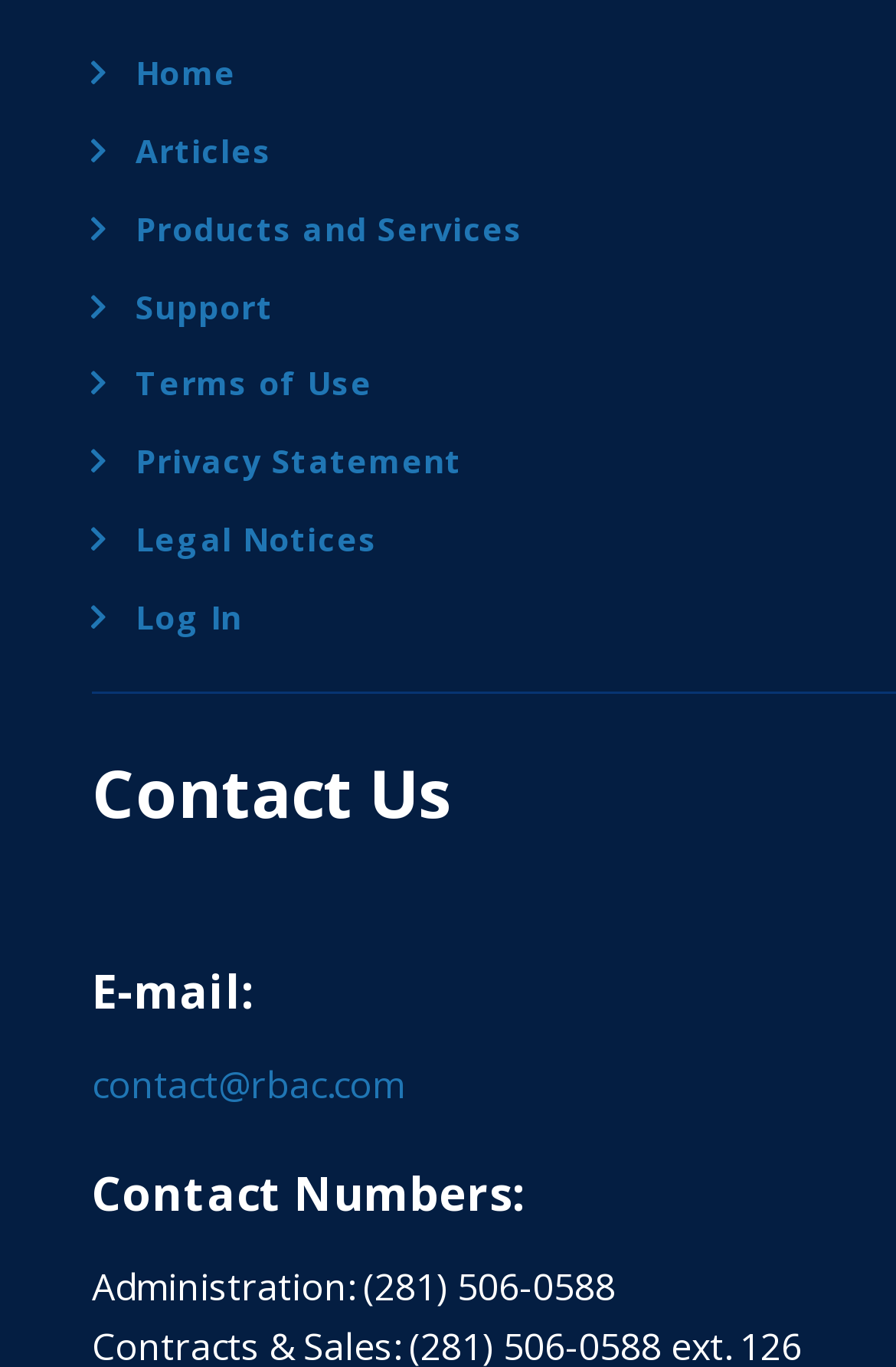Respond to the following query with just one word or a short phrase: 
How many links are there in the webpage?

8